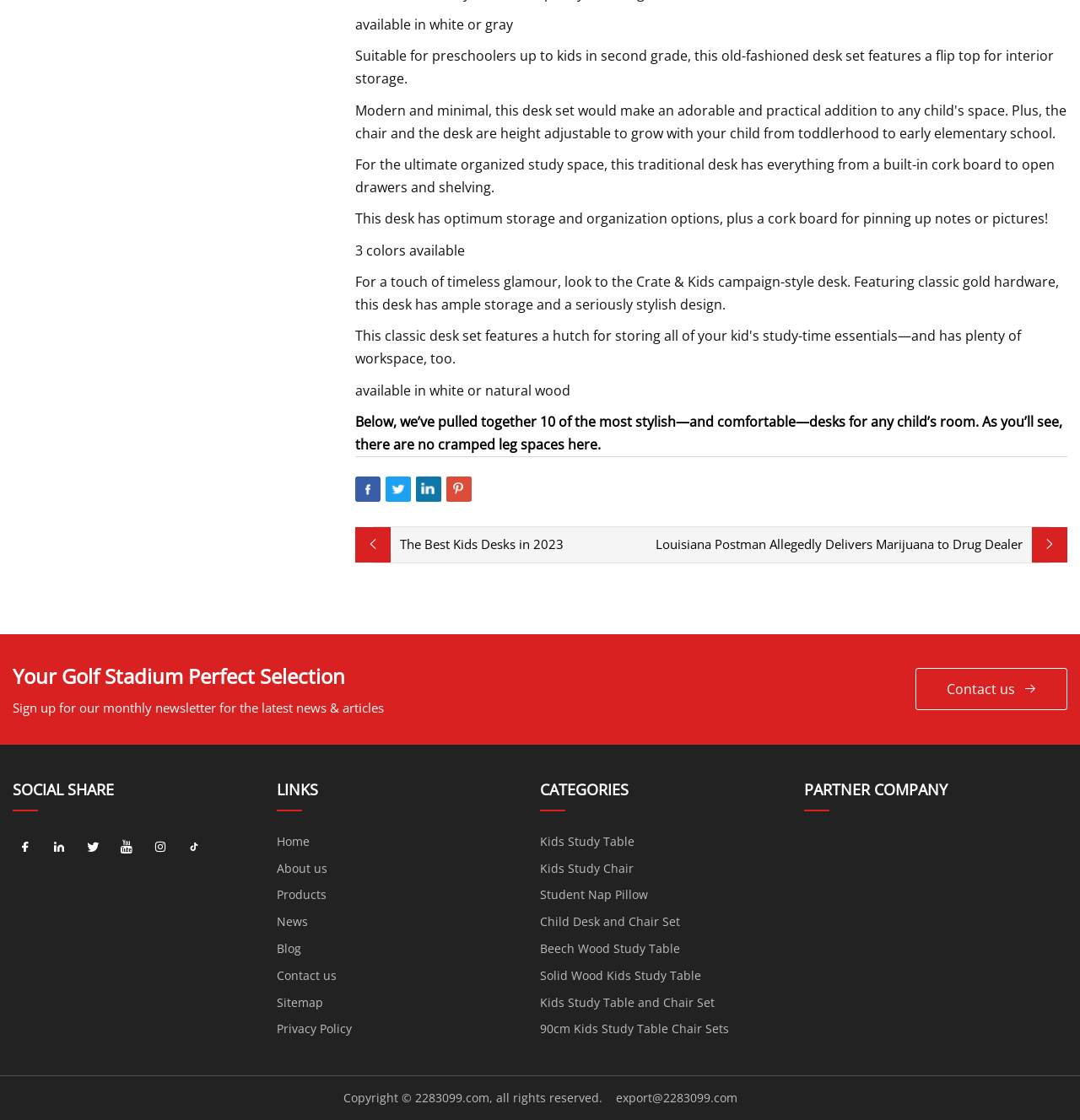Identify the bounding box coordinates of the region that should be clicked to execute the following instruction: "View products".

[0.256, 0.787, 0.302, 0.811]